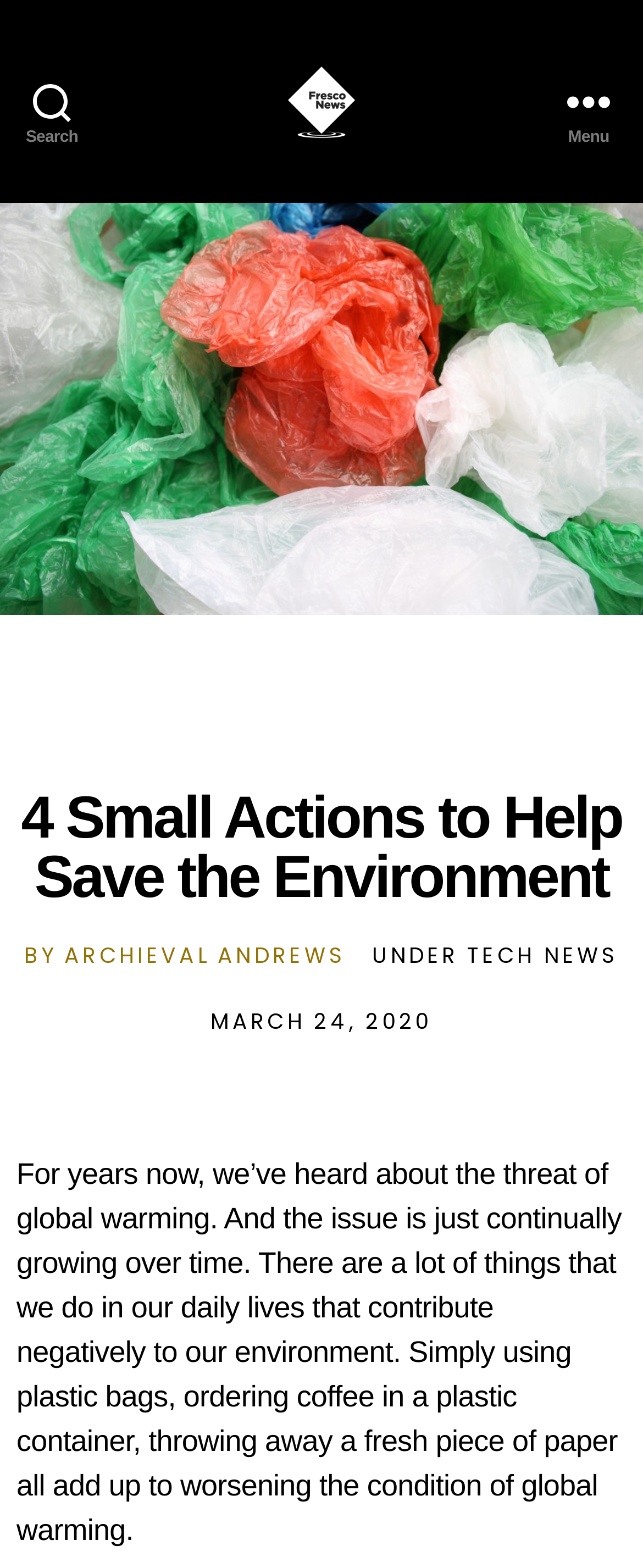Answer succinctly with a single word or phrase:
What is the topic of the article?

Environment